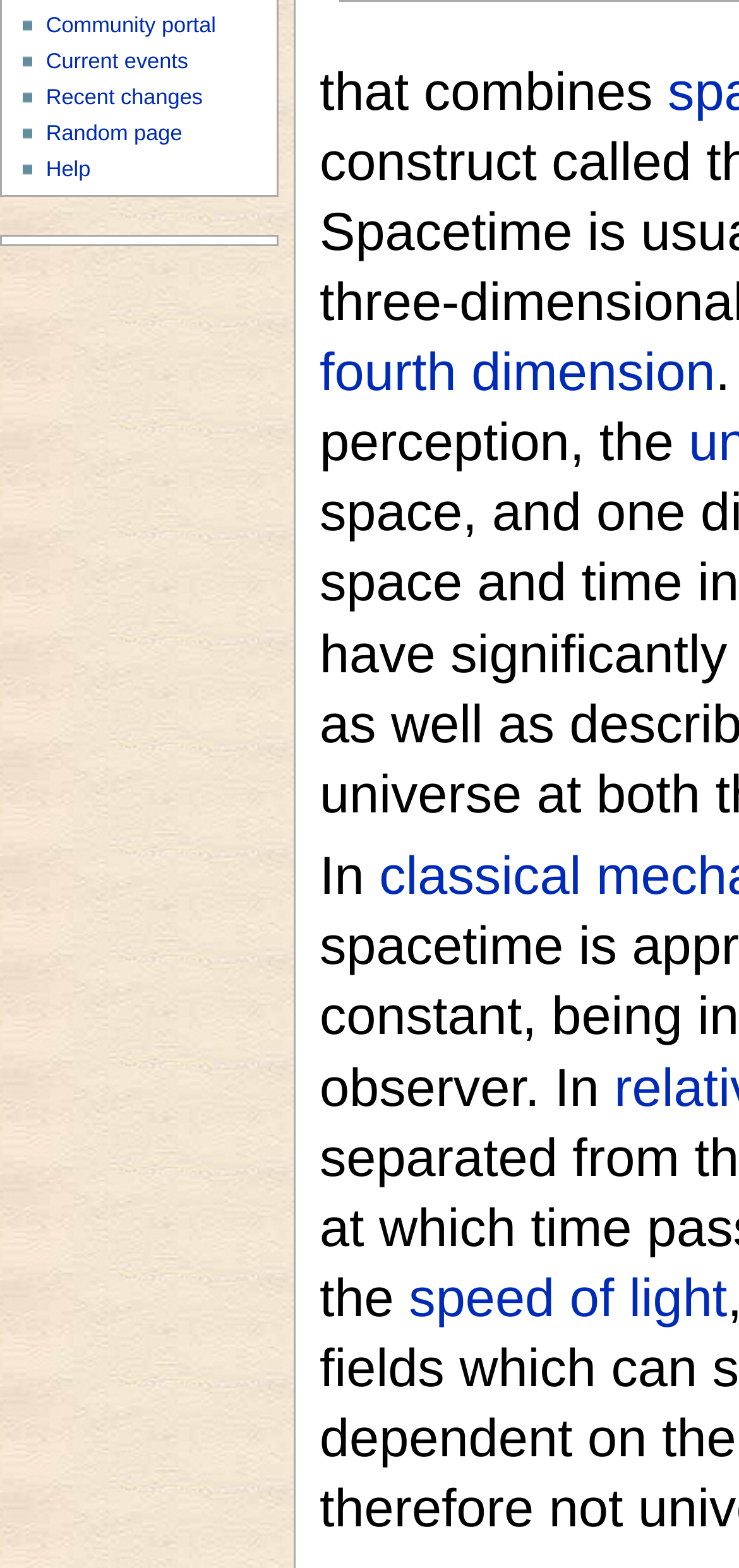Given the element description "Recent changes" in the screenshot, predict the bounding box coordinates of that UI element.

[0.062, 0.053, 0.375, 0.074]